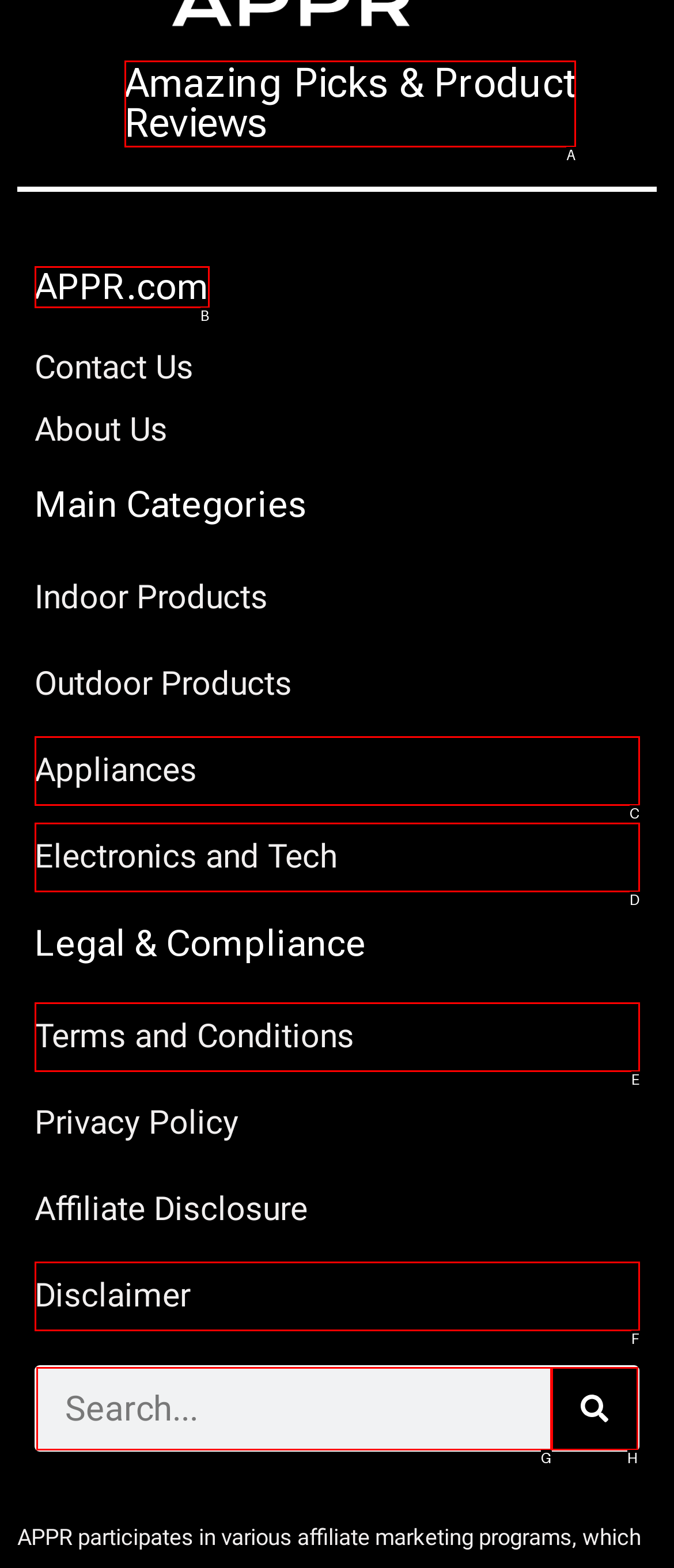Select the option that aligns with the description: Alle akzeptieren
Respond with the letter of the correct choice from the given options.

None